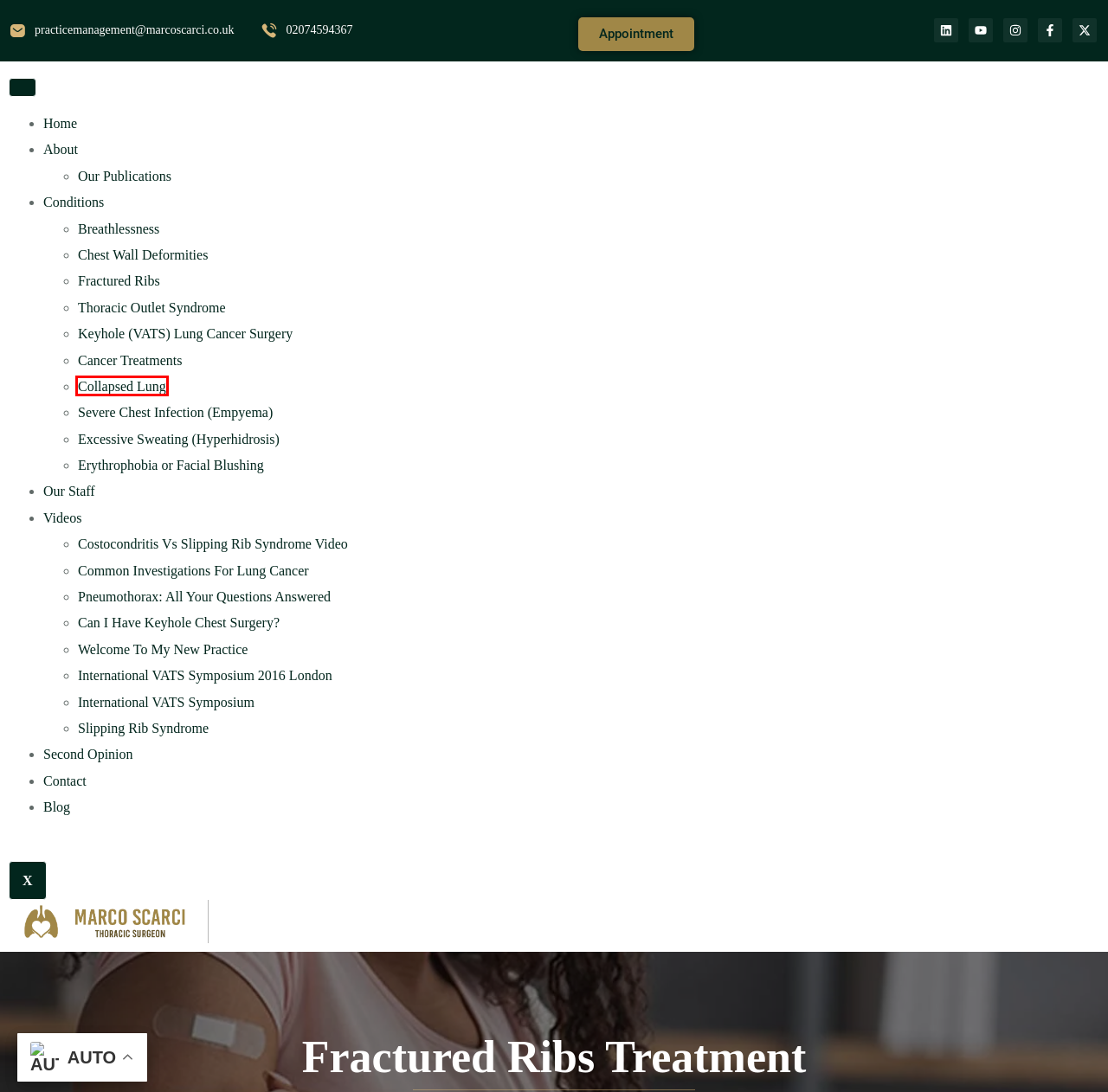Consider the screenshot of a webpage with a red bounding box and select the webpage description that best describes the new page that appears after clicking the element inside the red box. Here are the candidates:
A. Collapsed lung | Thoracic Surgeon | Marco Scarci | Dr. Marco Scarci
B. About Dr. Marco Scarci | Thoracic Surgeon | Marco Scarci | Dr. Marco Scarci
C. Excessive sweating (Hyperhidrosis) | Thoracic Surgeon | Marco Scarci | Dr. Marco Scarci
D. Costocondritis vs slipping rib syndrome - Video 1 | Dr. Marco Scarci
E. Chest Wall Deformities | Thoracic Surgeon | Marco Scarci | Dr. Marco Scarci
F. Keyhole (VATS) lung cancer surgery | Thoracic Surgeon | Marco Scarci | Dr. Marco Scarci
G. Our Staff | Dr. Marco Scarci
H. Pneumothorax: all your questions answered. - Video 3 | Dr. Marco Scarci

A